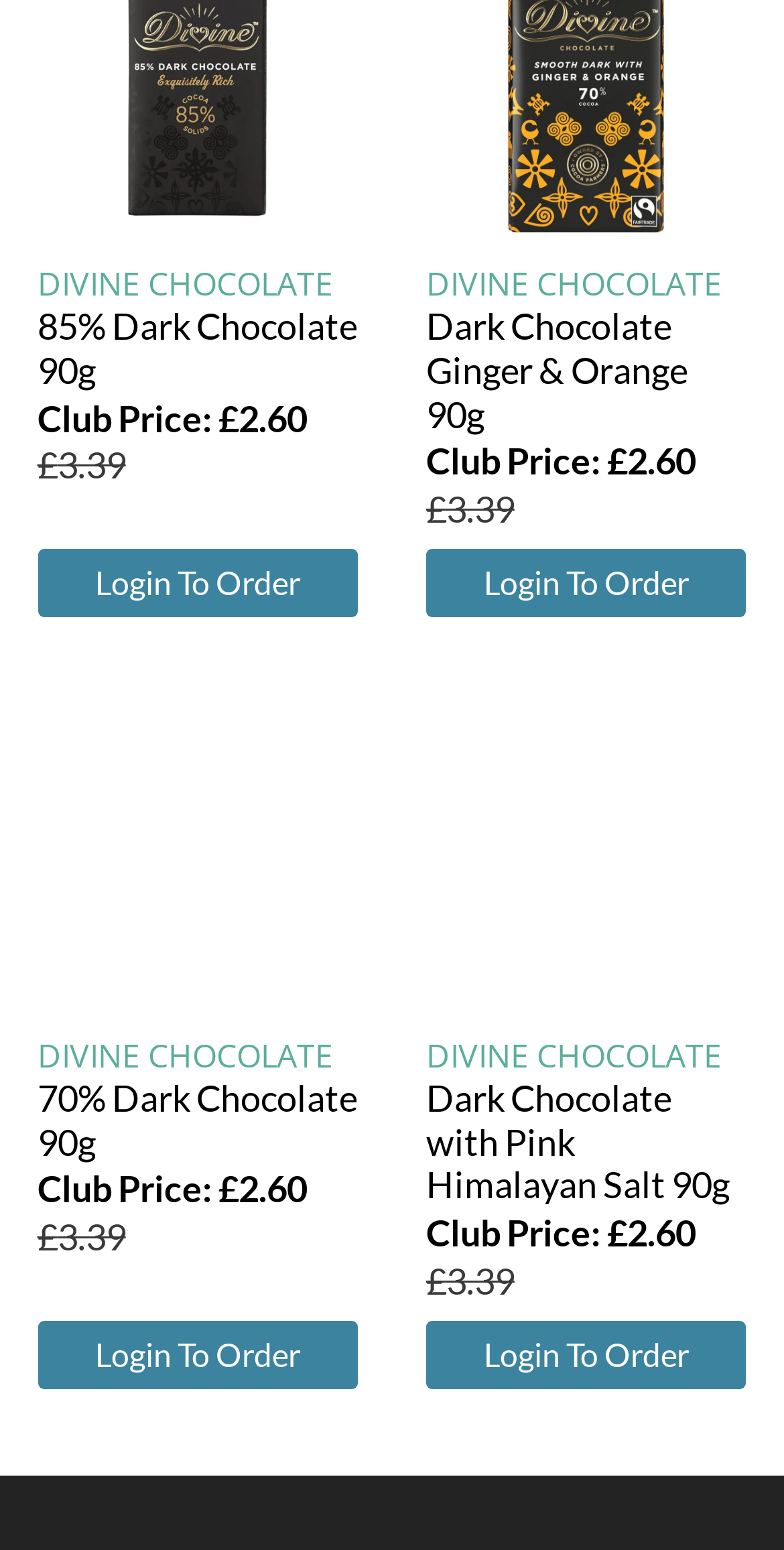Pinpoint the bounding box coordinates of the element you need to click to execute the following instruction: "login to order". The bounding box should be represented by four float numbers between 0 and 1, in the format [left, top, right, bottom].

[0.048, 0.354, 0.457, 0.398]